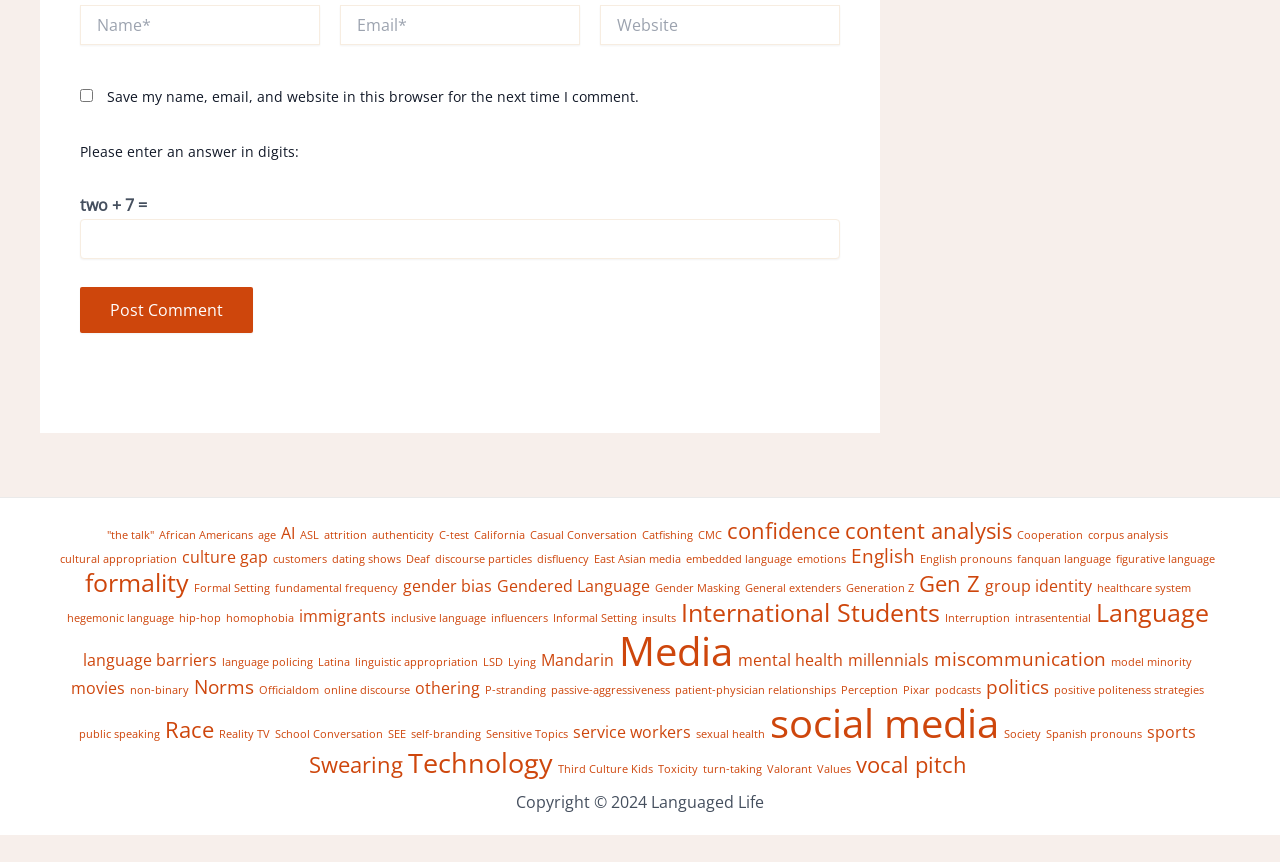Please identify the bounding box coordinates for the region that you need to click to follow this instruction: "Enter your name".

[0.062, 0.006, 0.25, 0.053]